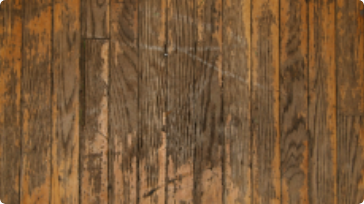Give a comprehensive caption for the image.

The image showcases a close-up of wooden flooring, displaying natural grains and textures. The wood appears aged, with distinct variations in color that suggest wear and tear over time. Subtle scuffs and markings on the surface hint at previous usage, adding character to the flooring. This type of flooring often requires protection to maintain its appearance and durability, making it relevant in discussions about temporary surface protection solutions. The image aligns with the article titled "Back to Basics: Why Choose Temporary Surface Protection?" emphasizing the importance of safeguarding surfaces in various environments.